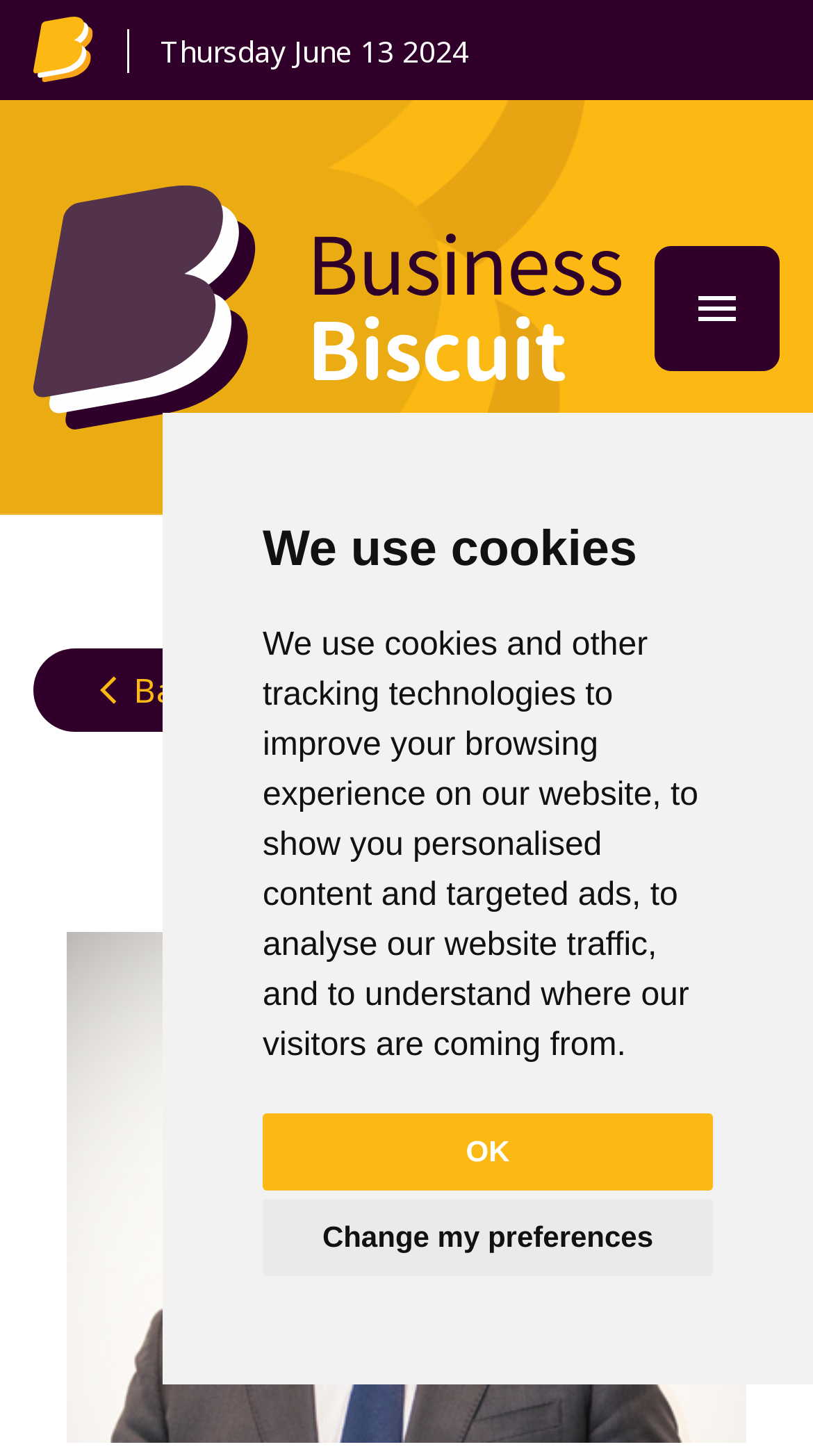Refer to the image and provide a thorough answer to this question:
What is the name of the person in the image?

I found the name of the person in the image by looking at the image element with the description 'James Phipps of Excalibur' which has a bounding box coordinate of [0.082, 0.64, 0.918, 0.99]. This image is likely a portrait of the person mentioned in the webpage's content.